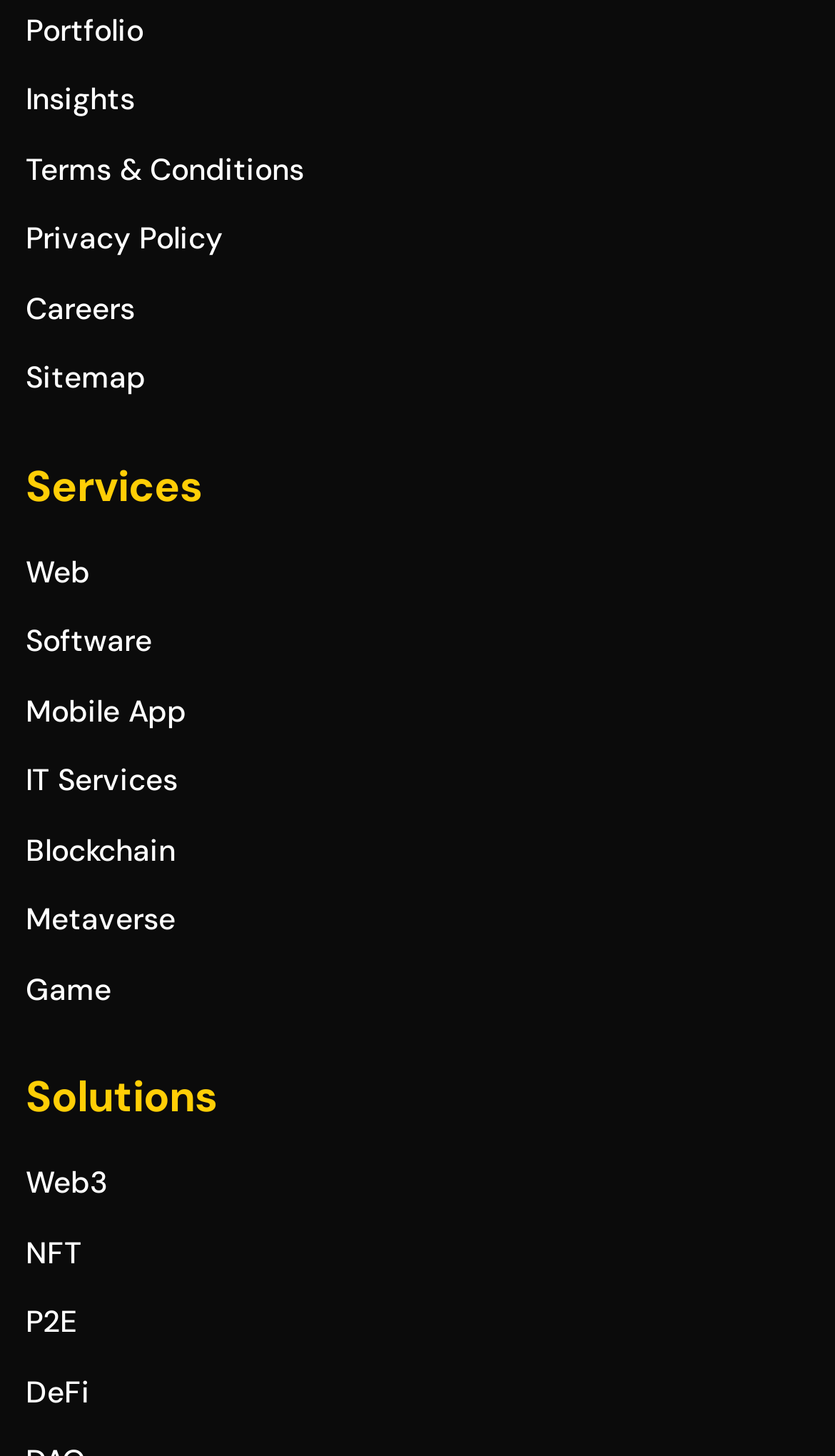Find the bounding box coordinates corresponding to the UI element with the description: "Blockchain". The coordinates should be formatted as [left, top, right, bottom], with values as floats between 0 and 1.

[0.031, 0.57, 0.21, 0.597]